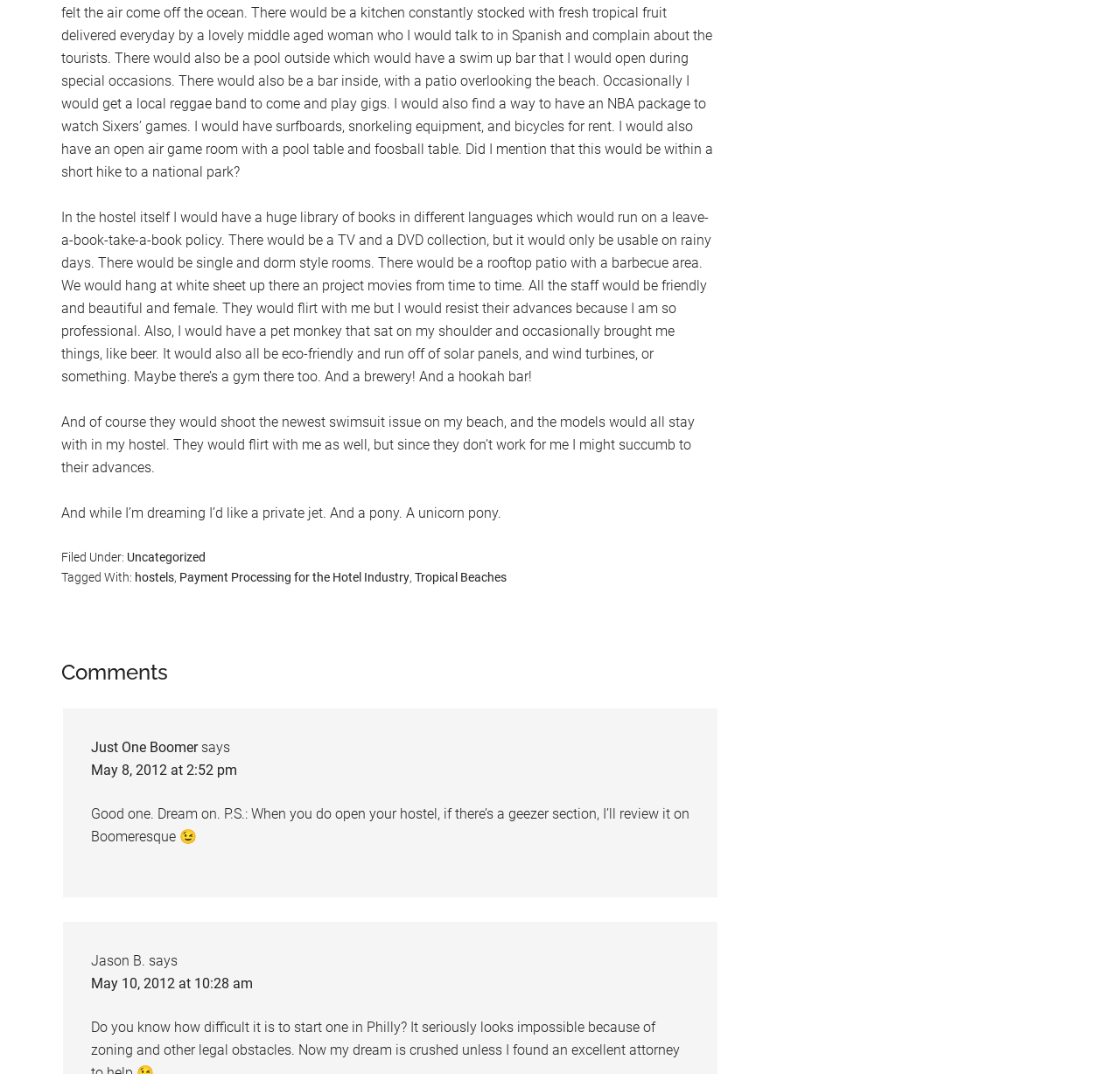Identify the bounding box for the described UI element: "Just One Boomer".

[0.081, 0.688, 0.177, 0.704]